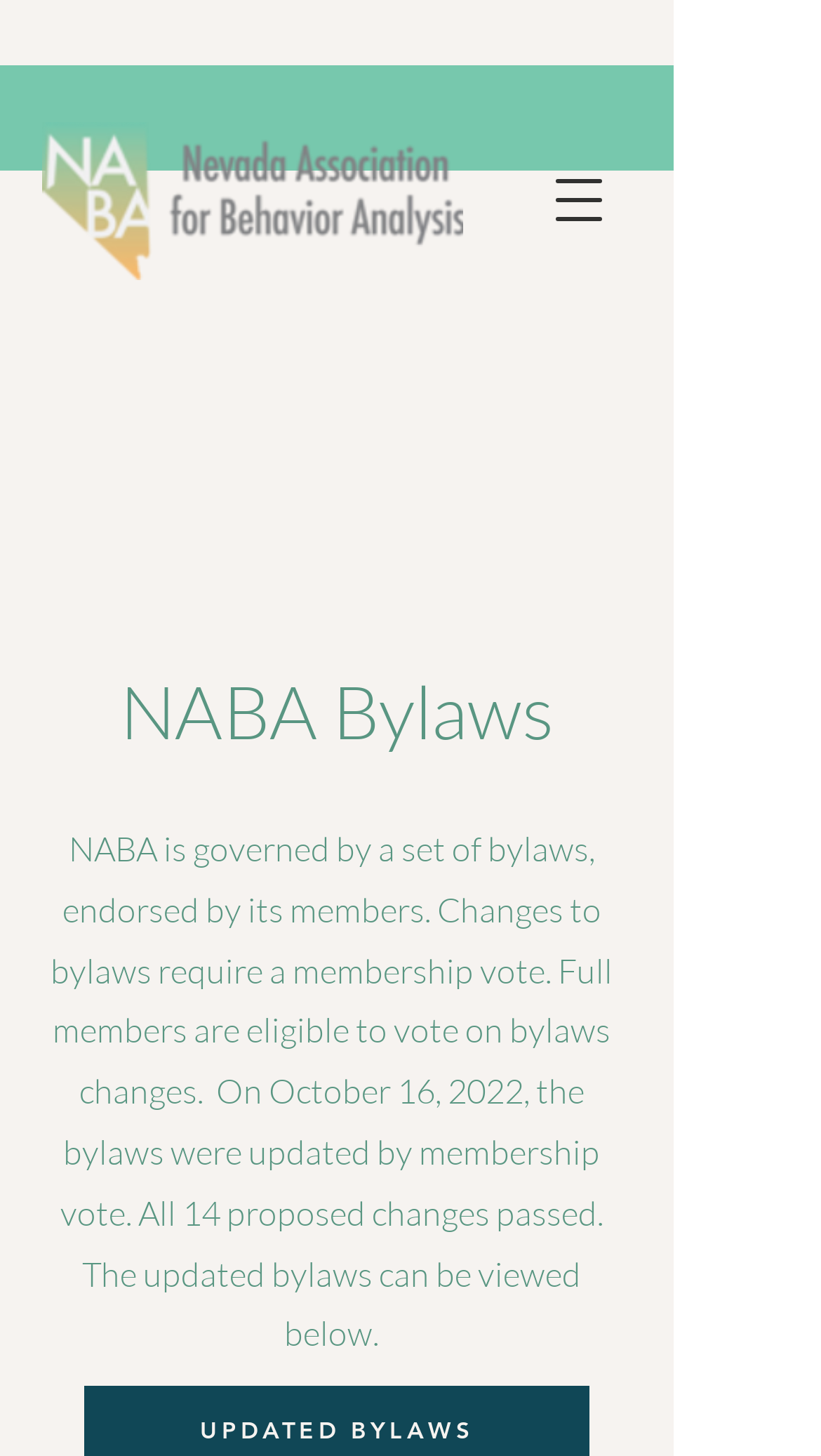Using the given description, provide the bounding box coordinates formatted as (top-left x, top-left y, bottom-right x, bottom-right y), with all values being floating point numbers between 0 and 1. Description: aria-label="Open navigation menu"

[0.641, 0.101, 0.769, 0.174]